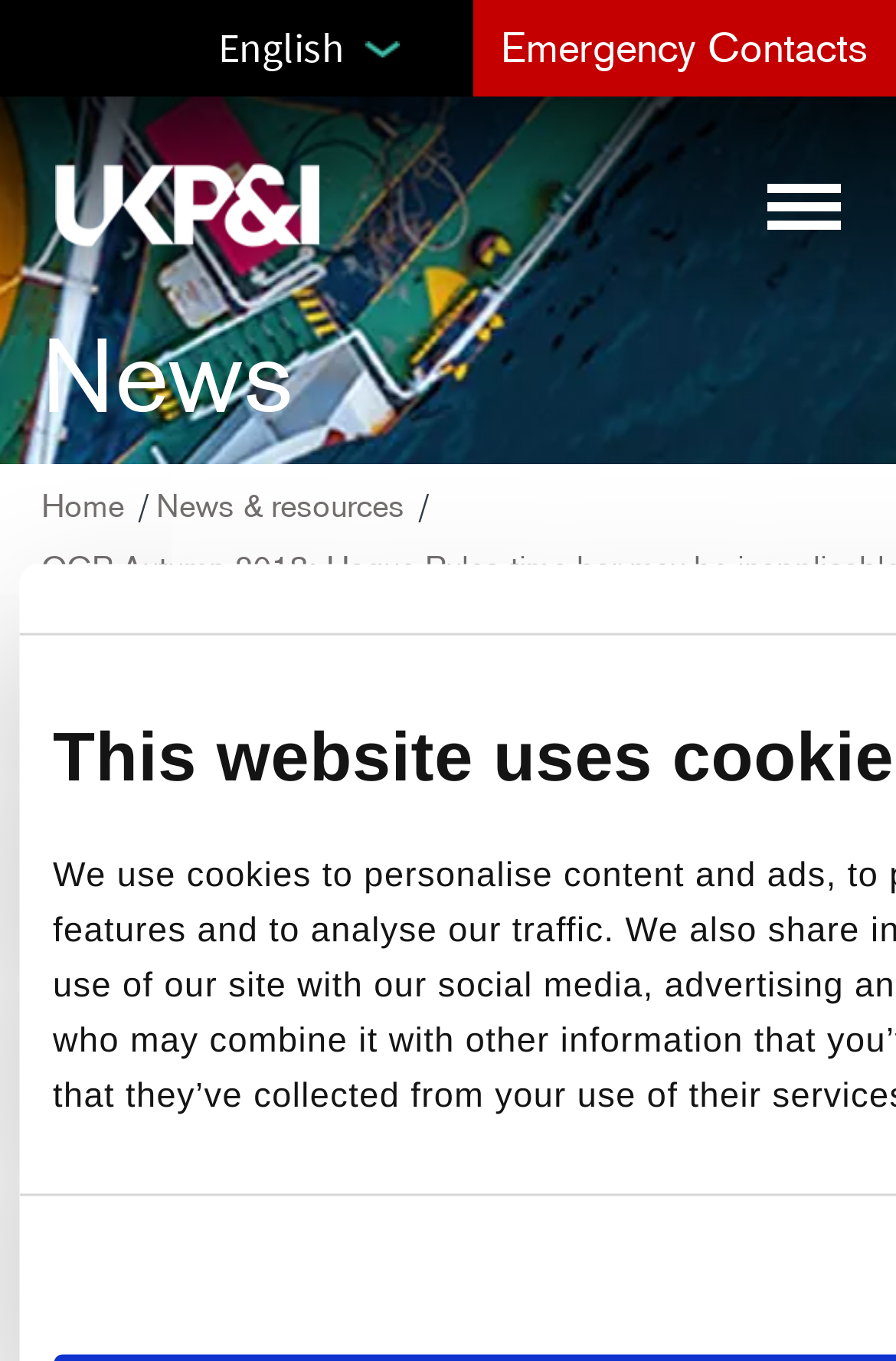Summarize the webpage in an elaborate manner.

The webpage appears to be a news article or a legal case summary. At the top left, there is a logo image with a link to the homepage. Next to the logo, there is a button labeled "English" and a link to "Emergency Contacts". 

On the top right, there is a button to open the mobile navigation menu. Below the top section, there is a footer area that spans the entire width of the page. Within the footer, there is a heading titled "News" and two links, "Home" and "News & resources", positioned side by side.

The main content of the webpage is a news article or case summary titled "QCR Autumn 2018: Hague Rules time bar may be inapplicable where there has been a deviation". Below the title, there is a subheading "DERA COMMERCIAL ESTATE V DERYA INC [2018] EWHC 1673 (Comm)". Further down, there is a section labeled "Facts".